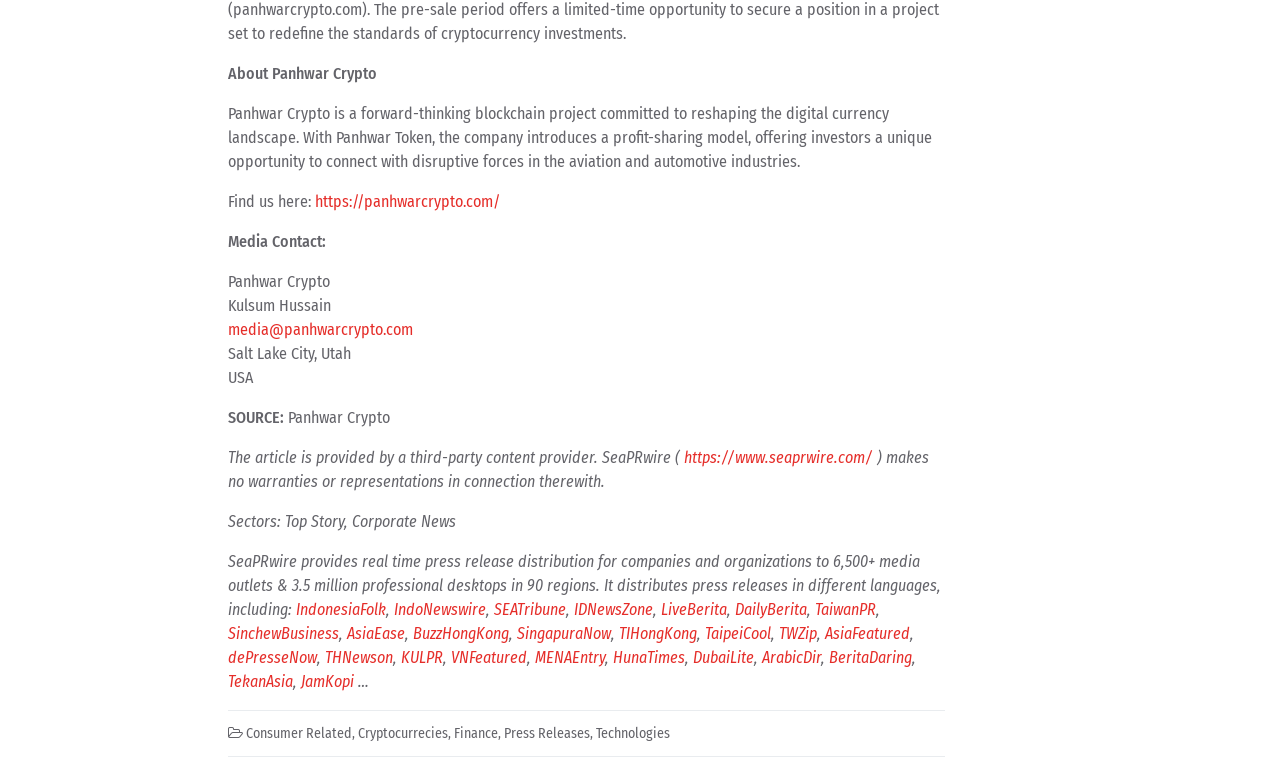Using the element description: "Press Releases", determine the bounding box coordinates. The coordinates should be in the format [left, top, right, bottom], with values between 0 and 1.

[0.394, 0.938, 0.461, 0.96]